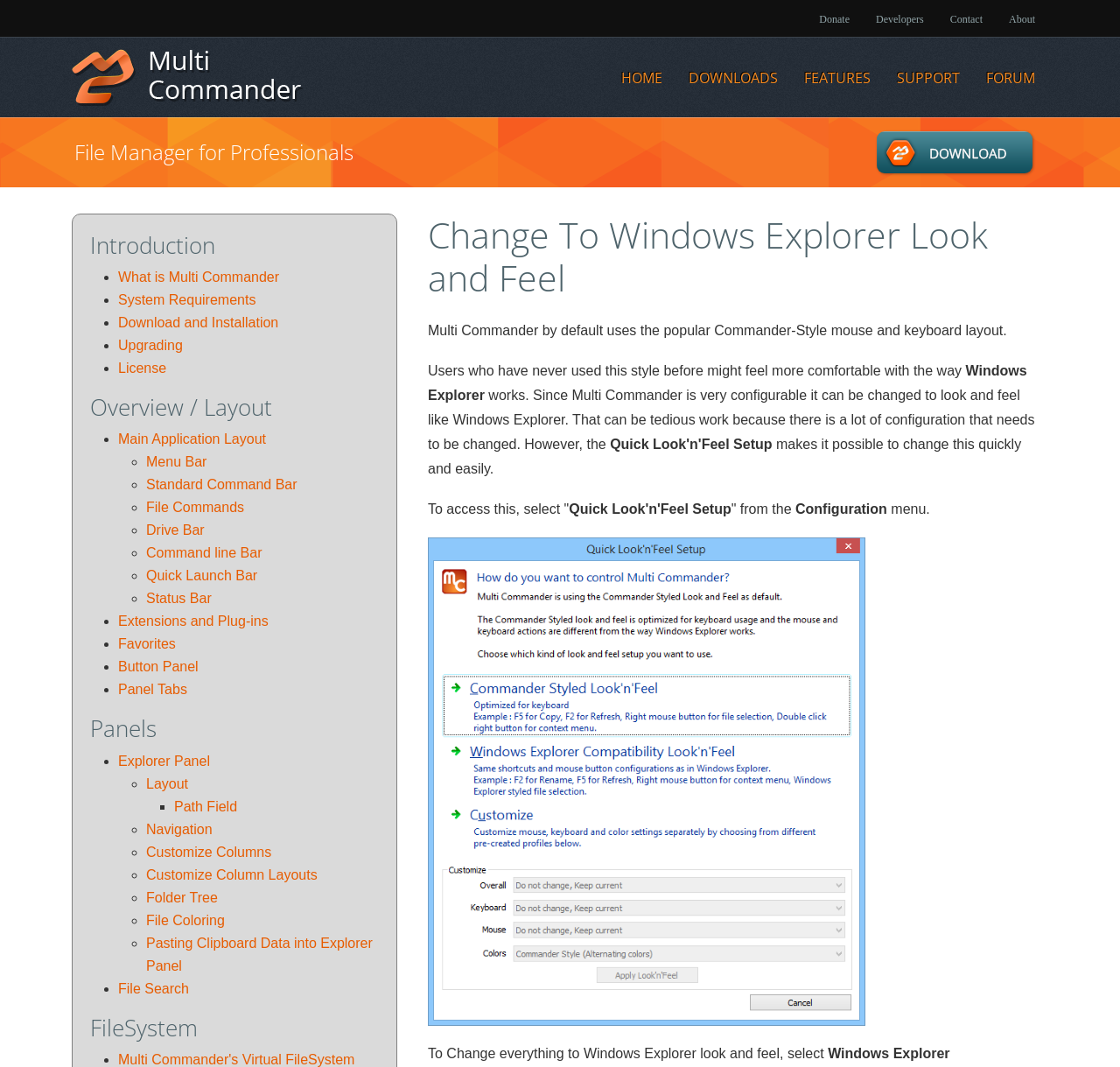Provide the bounding box coordinates, formatted as (top-left x, top-left y, bottom-right x, bottom-right y), with all values being floating point numbers between 0 and 1. Identify the bounding box of the UI element that matches the description: Programming Guides

None